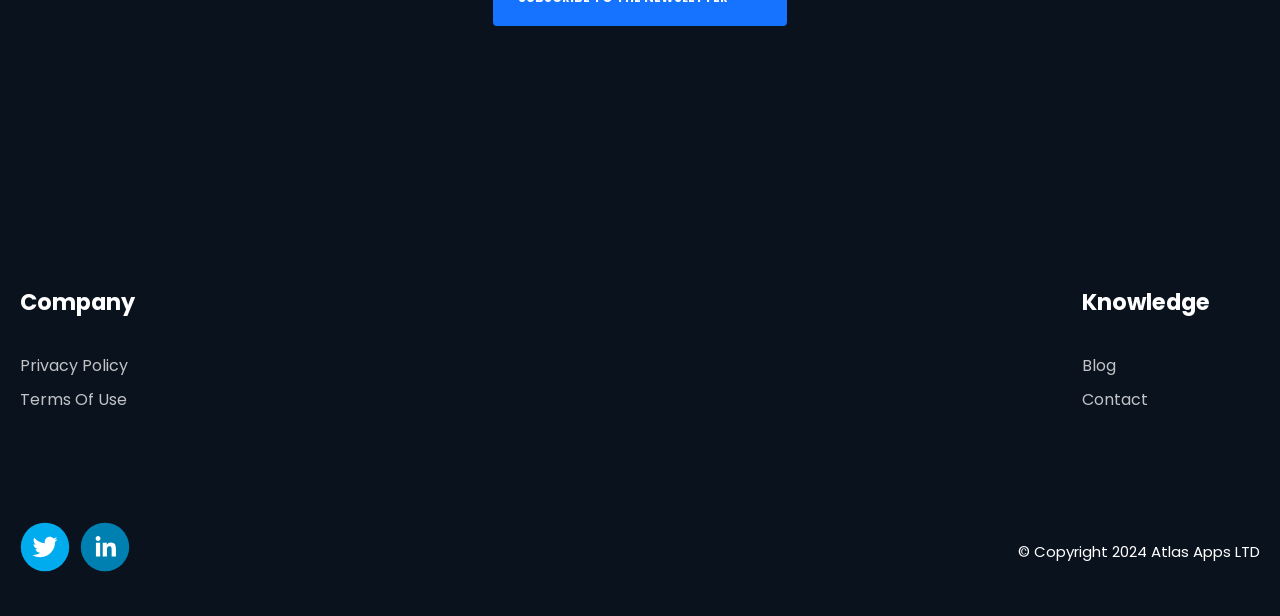Give a one-word or short-phrase answer to the following question: 
What is the company name?

Company